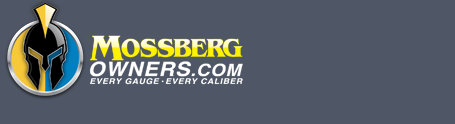What is symbolized by the stylized spartan helmet?
From the details in the image, answer the question comprehensively.

The stylized spartan helmet in the logo symbolizes strength and heritage, conveying a sense of community and expertise within the firearms space.